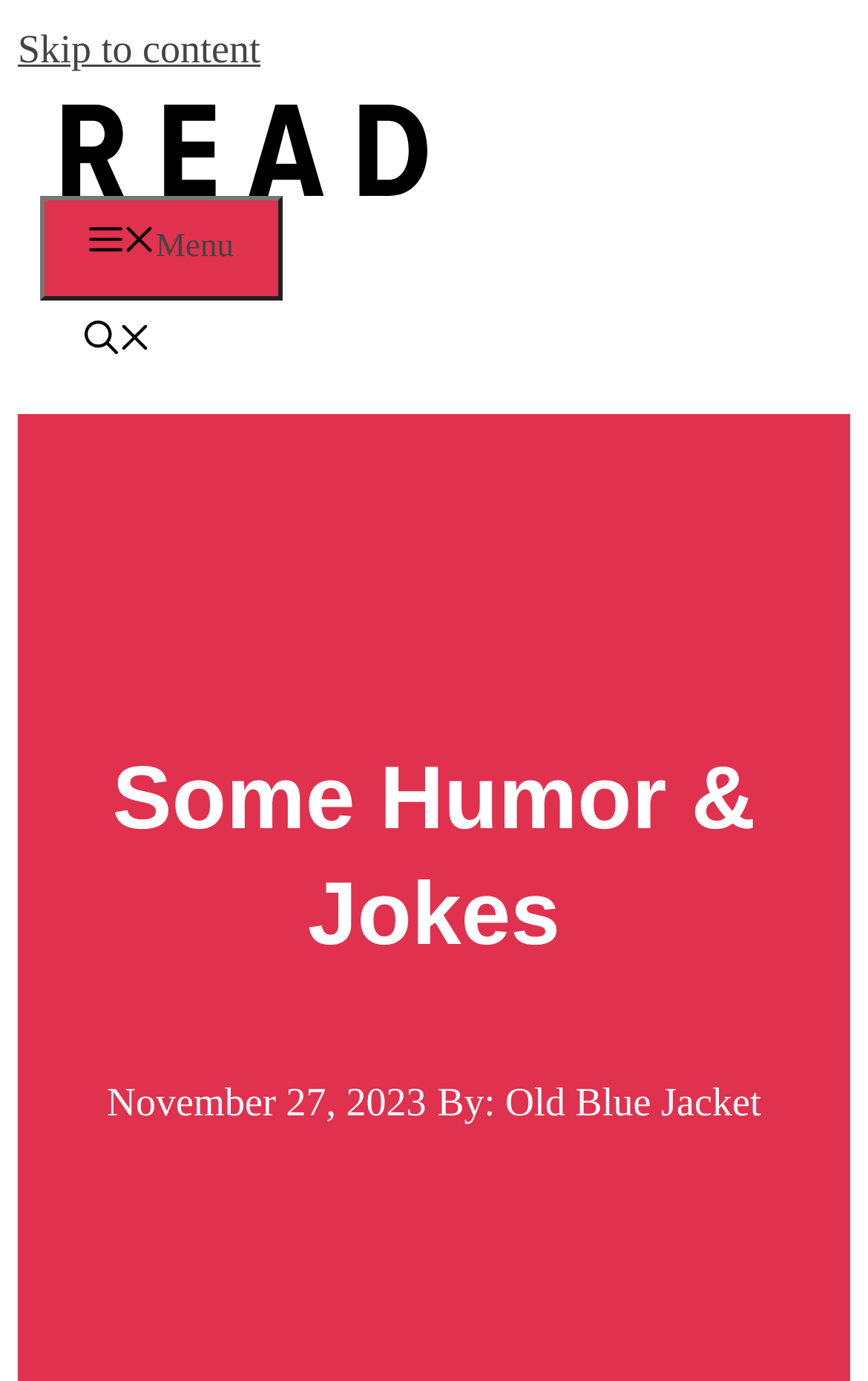Who is the author of the latest article?
Look at the image and answer the question with a single word or phrase.

Old Blue Jacket